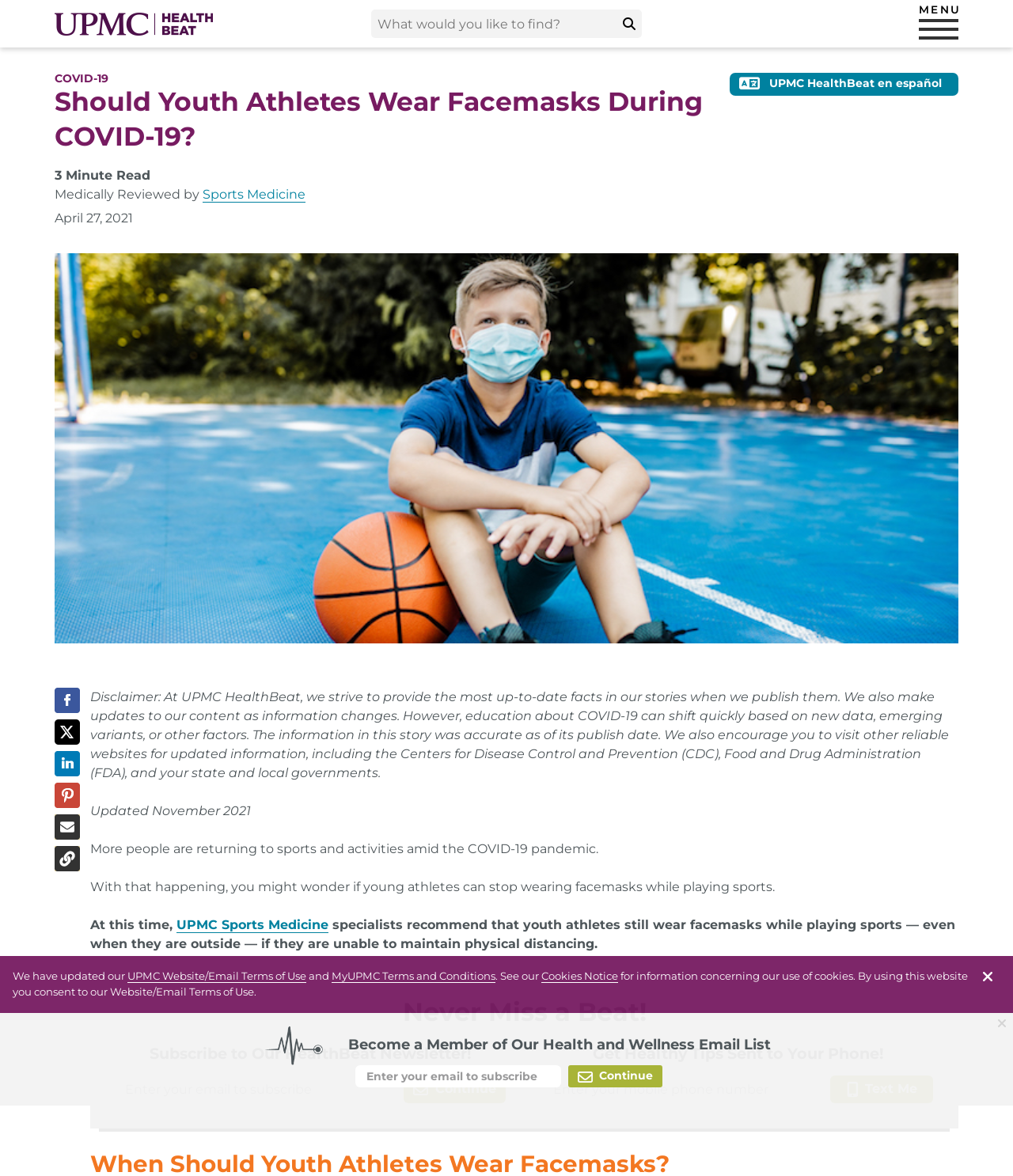Determine the bounding box coordinates of the clickable area required to perform the following instruction: "Get Healthy Tips Sent to Your Phone". The coordinates should be represented as four float numbers between 0 and 1: [left, top, right, bottom].

[0.536, 0.888, 0.921, 0.904]